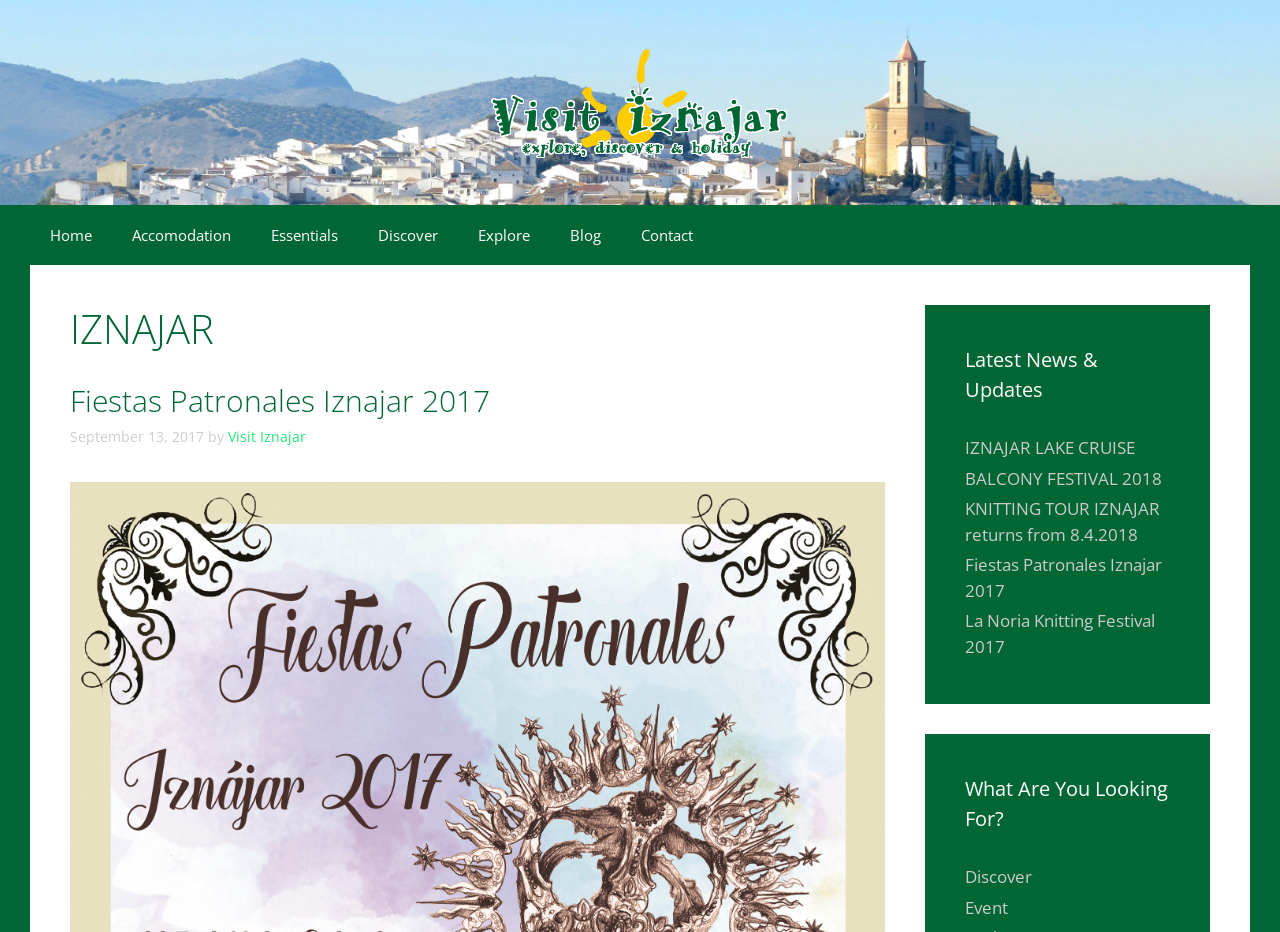Can you find the bounding box coordinates for the element that needs to be clicked to execute this instruction: "Explore accommodations"? The coordinates should be given as four float numbers between 0 and 1, i.e., [left, top, right, bottom].

[0.088, 0.22, 0.196, 0.284]